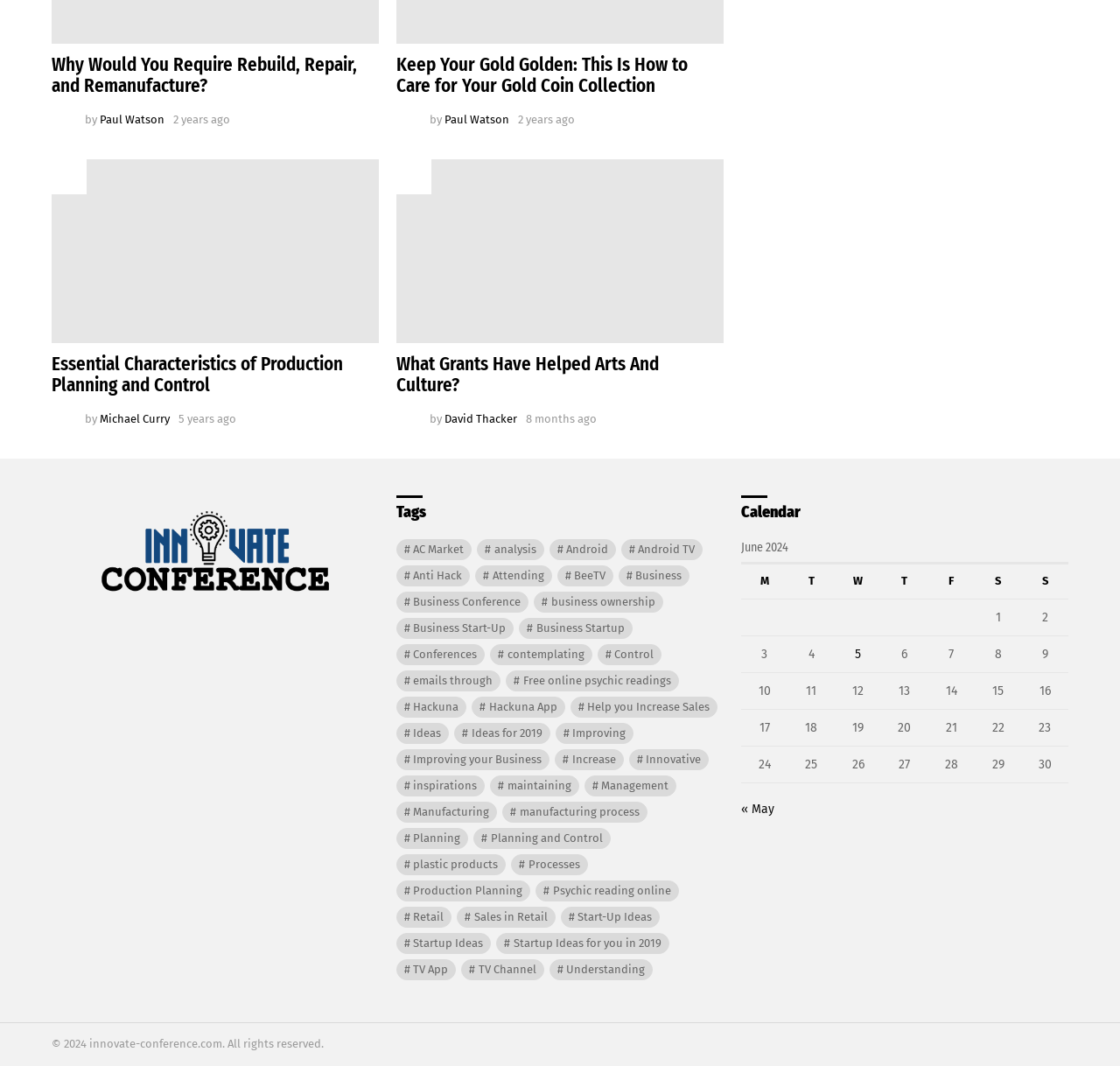Predict the bounding box coordinates of the area that should be clicked to accomplish the following instruction: "View the 'Tags' section". The bounding box coordinates should consist of four float numbers between 0 and 1, i.e., [left, top, right, bottom].

[0.354, 0.465, 0.646, 0.49]